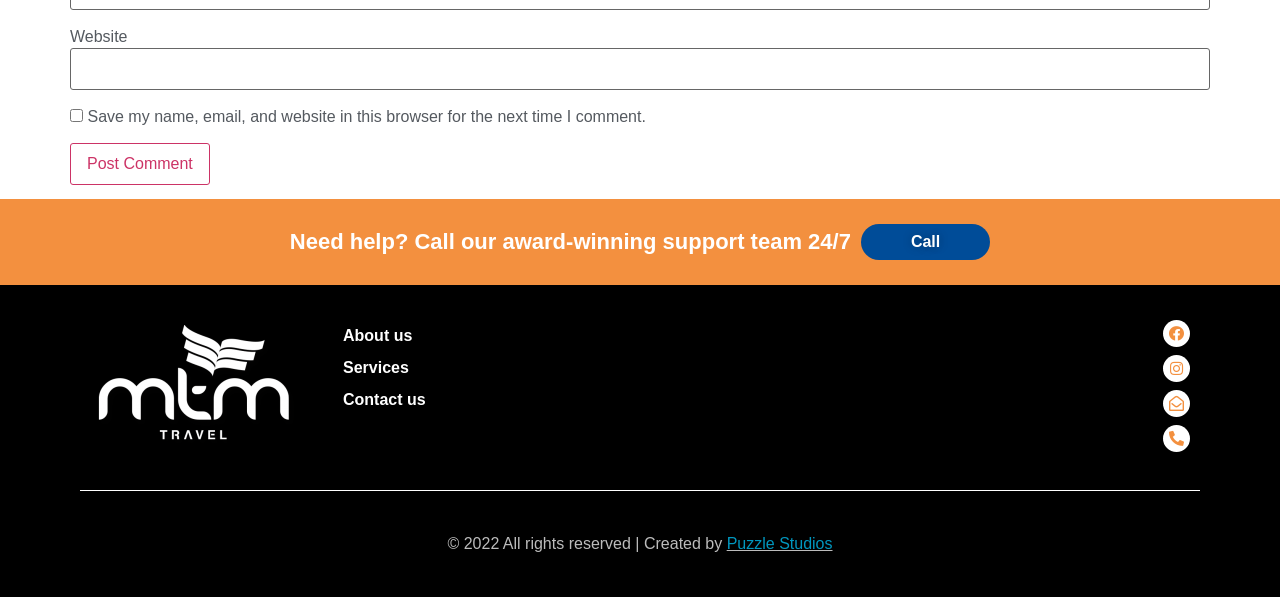Answer the following query concisely with a single word or phrase:
What is the purpose of the 'Post Comment' button?

To post a comment